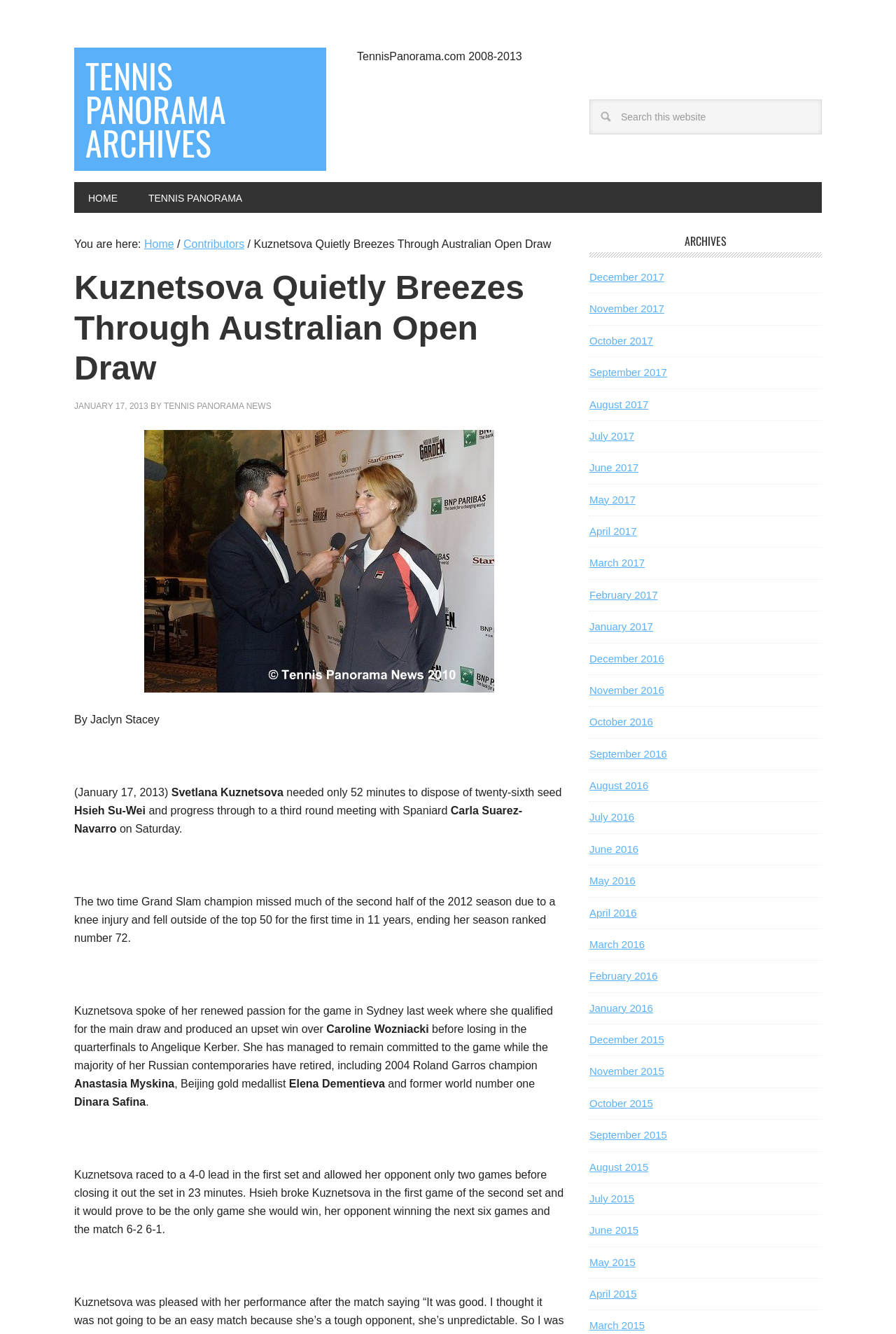Based on the image, provide a detailed and complete answer to the question: 
What is the ranking of Svetlana Kuznetsova at the end of the 2012 season?

According to the article, Svetlana Kuznetsova fell outside of the top 50 for the first time in 11 years, ending her season ranked number 72.